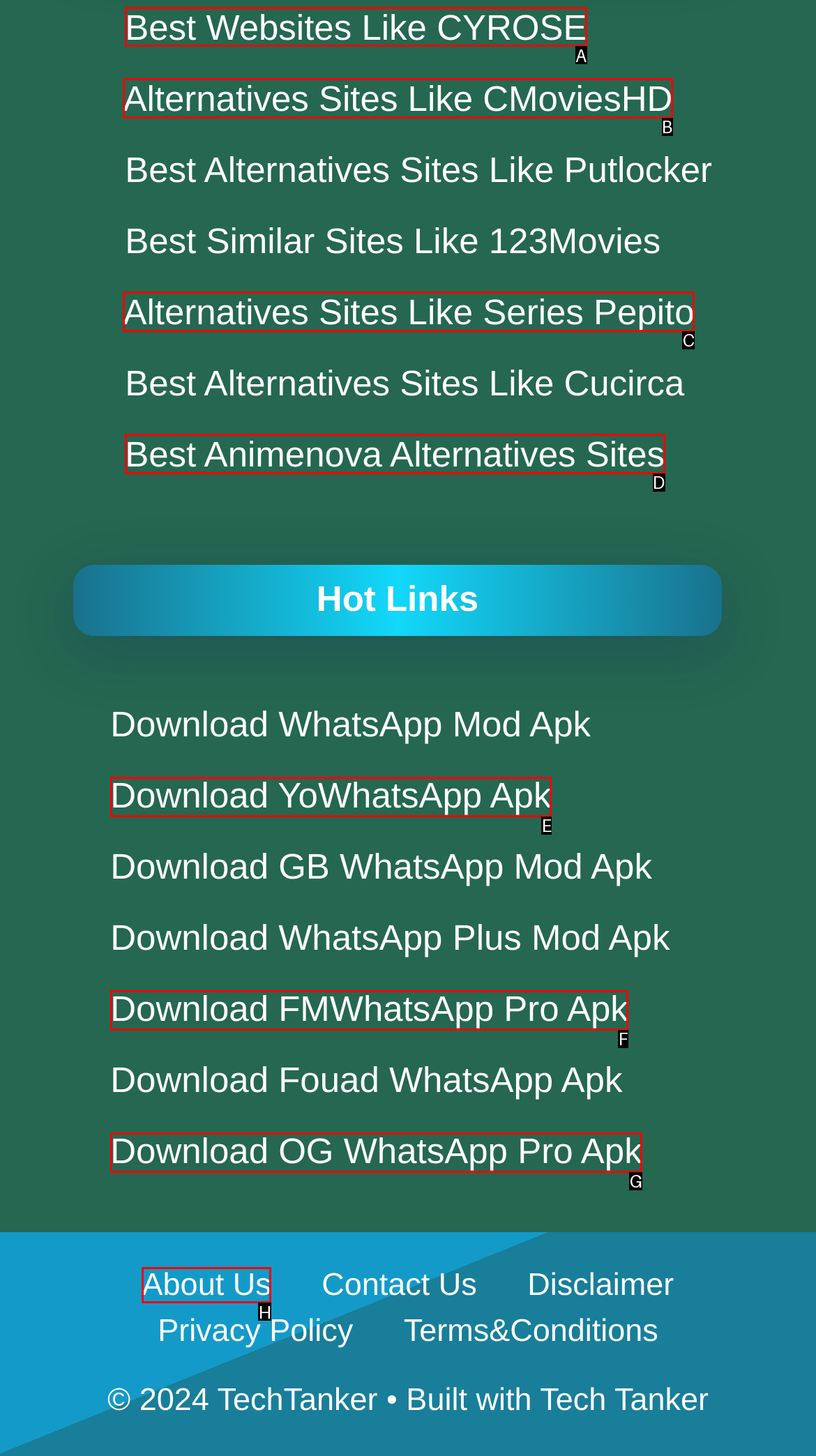Select the correct UI element to complete the task: Click on Best Websites Like CYROSE
Please provide the letter of the chosen option.

A